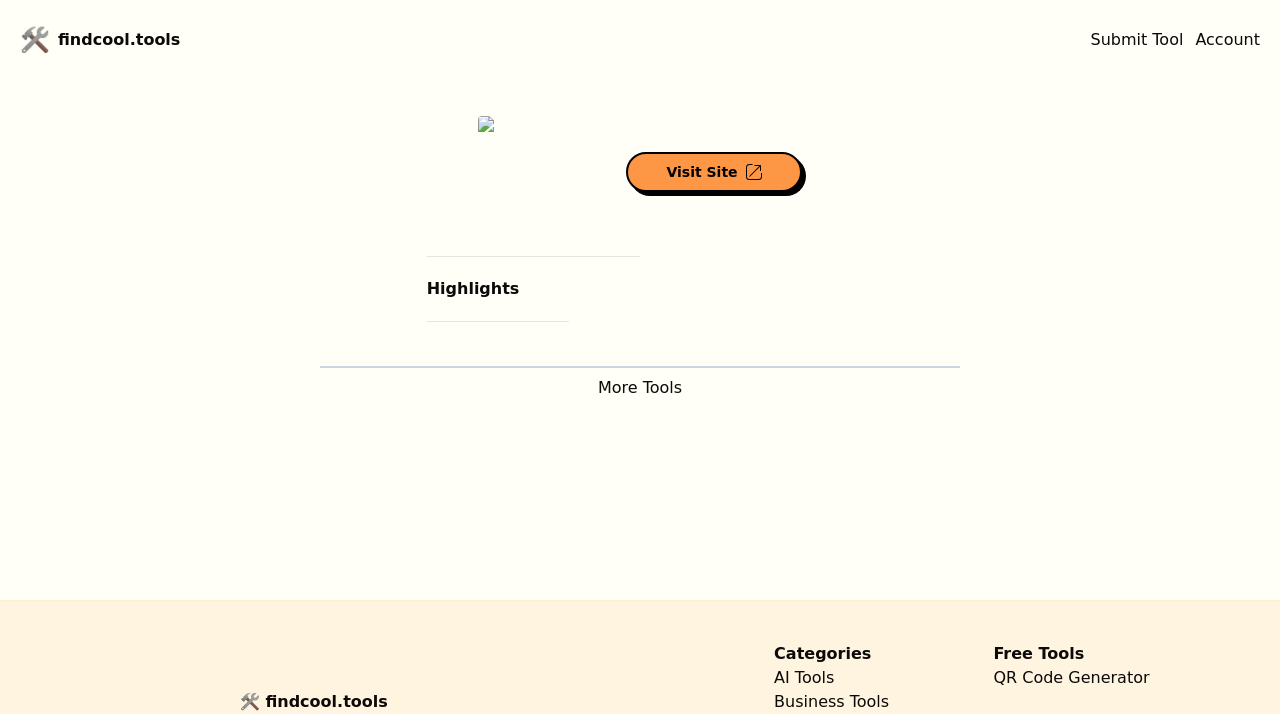What is the text on the top-left corner of the webpage?
Using the image, provide a concise answer in one word or a short phrase.

findcool.tools